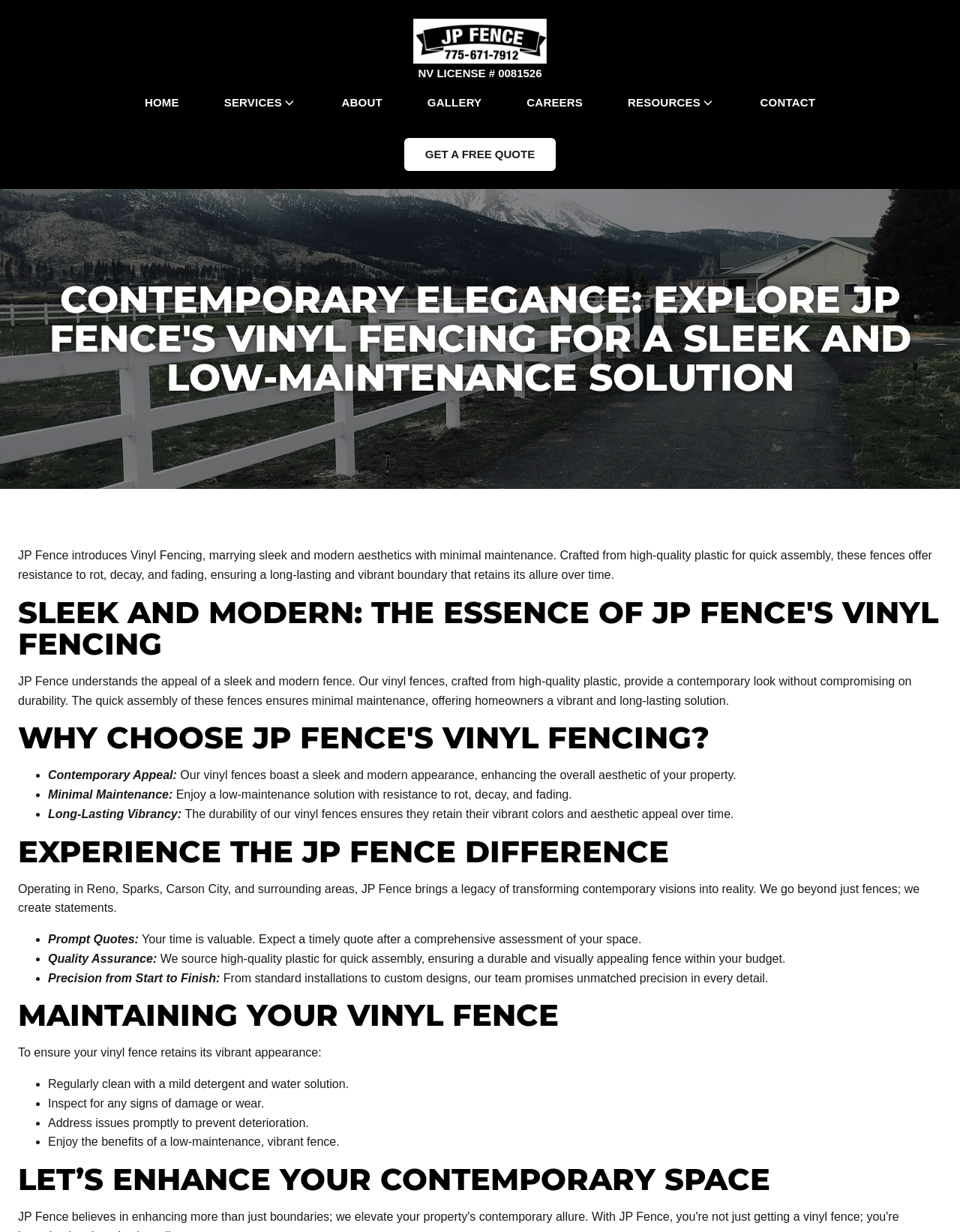Generate the text content of the main headline of the webpage.

CONTEMPORARY ELEGANCE: EXPLORE JP FENCE'S VINYL FENCING FOR A SLEEK AND LOW-MAINTENANCE SOLUTION